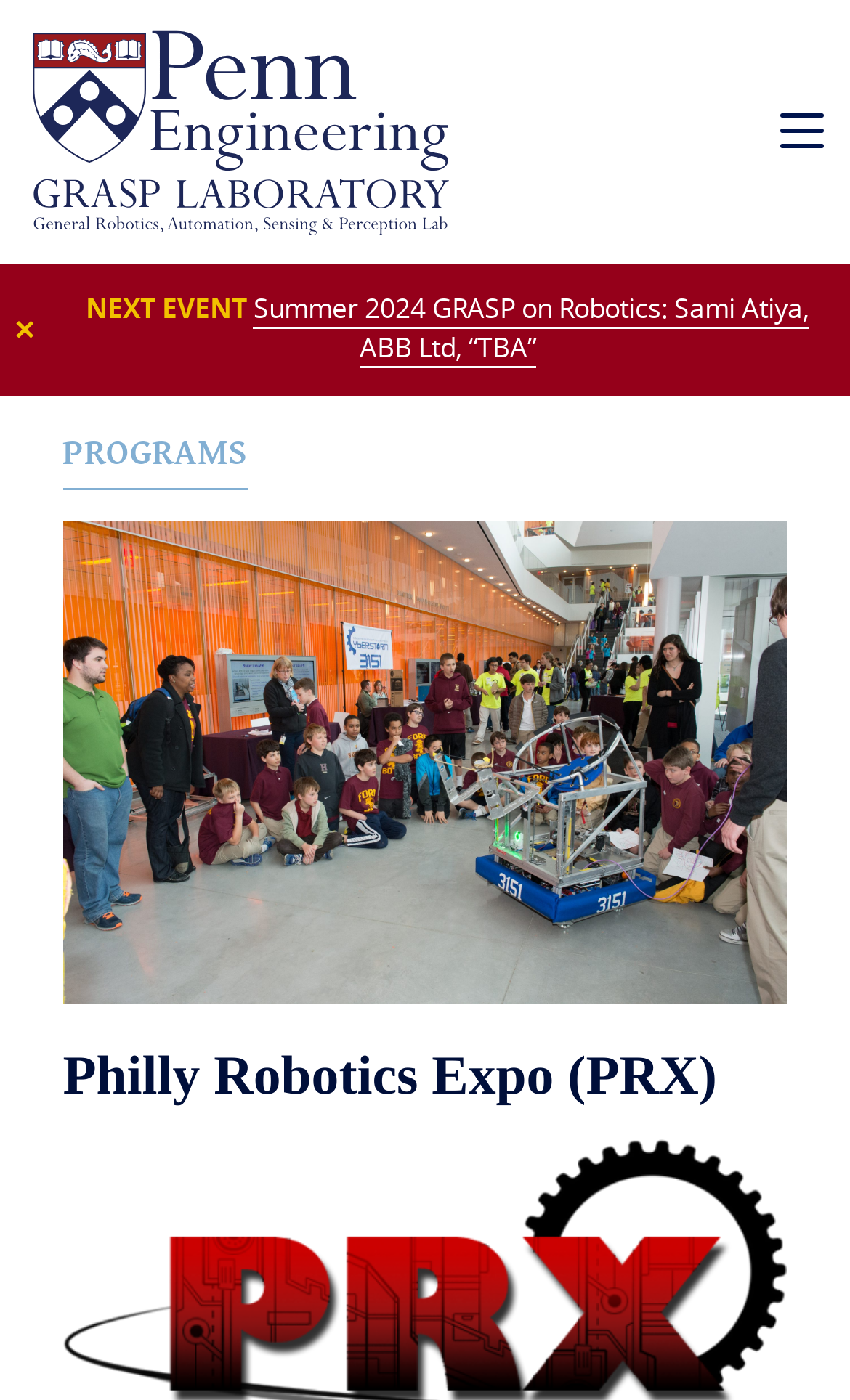Give a concise answer using one word or a phrase to the following question:
What is the purpose of the button?

Mobile navigation